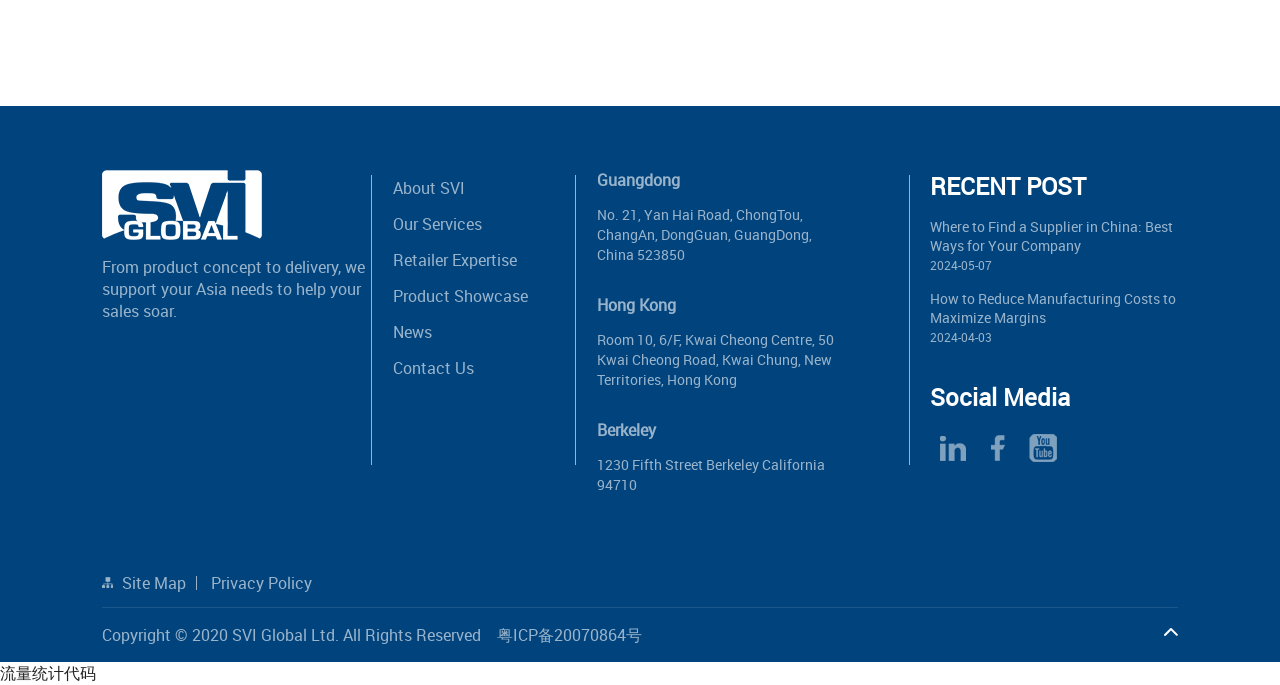Locate the bounding box coordinates of the area you need to click to fulfill this instruction: 'Click on 'About SVI''. The coordinates must be in the form of four float numbers ranging from 0 to 1: [left, top, right, bottom].

[0.307, 0.249, 0.45, 0.301]